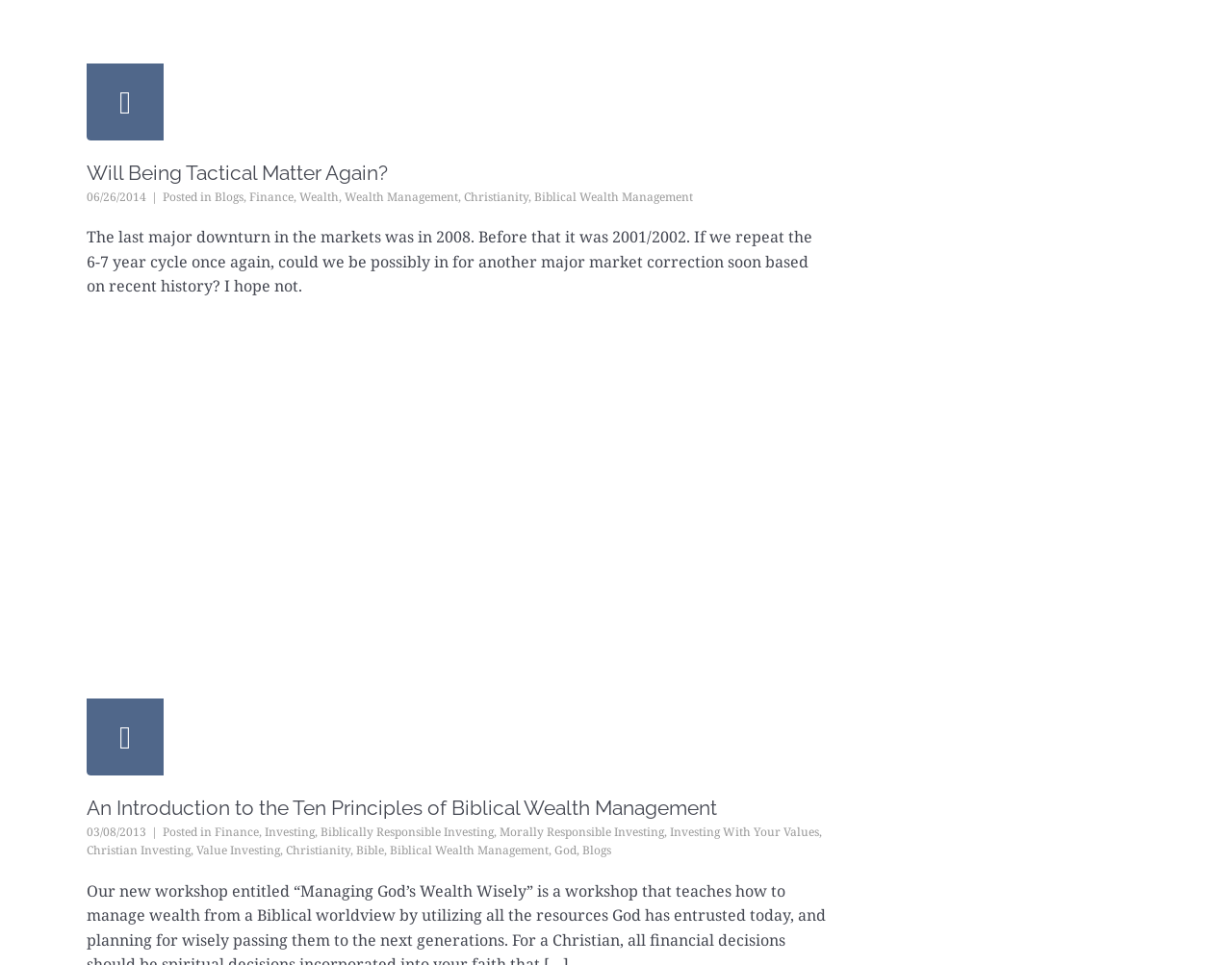Identify the bounding box coordinates of the section to be clicked to complete the task described by the following instruction: "Read the article 'An Introduction to the Ten Principles of Biblical Wealth Management'". The coordinates should be four float numbers between 0 and 1, formatted as [left, top, right, bottom].

[0.07, 0.38, 0.672, 0.804]